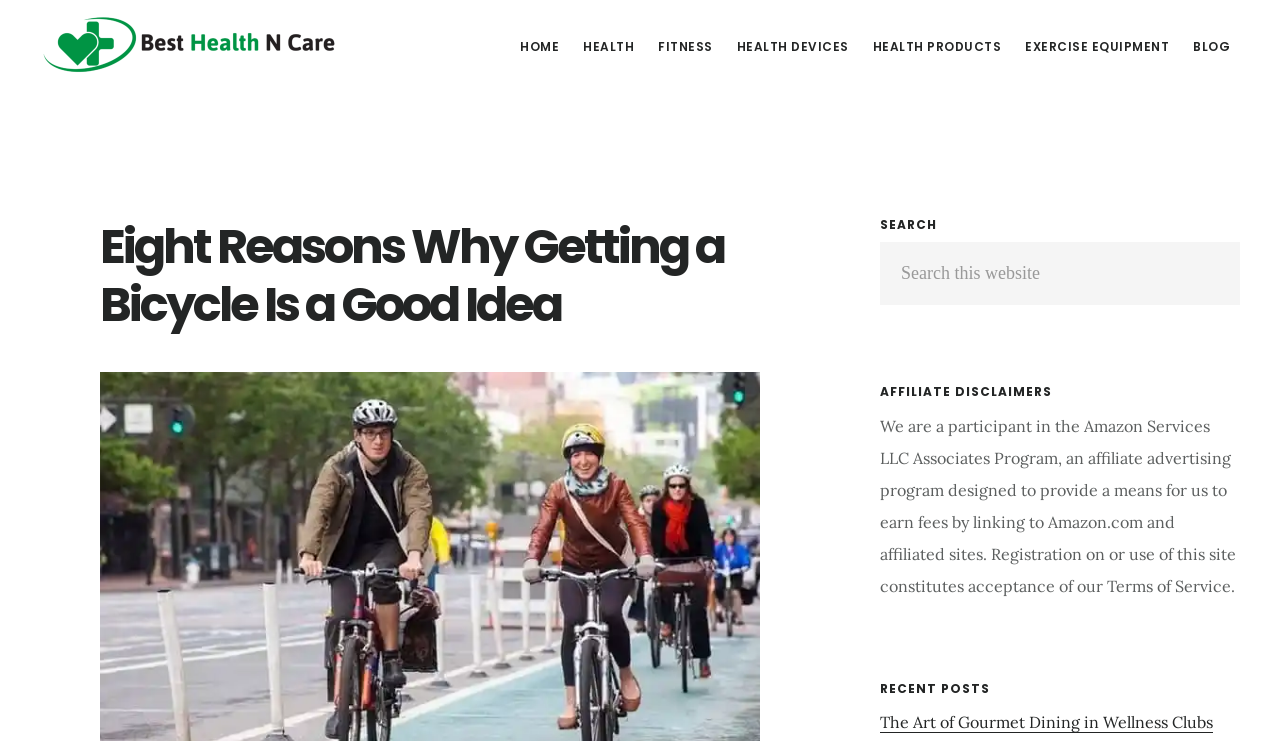For the element described, predict the bounding box coordinates as (top-left x, top-left y, bottom-right x, bottom-right y). All values should be between 0 and 1. Element description: bay magazine

None